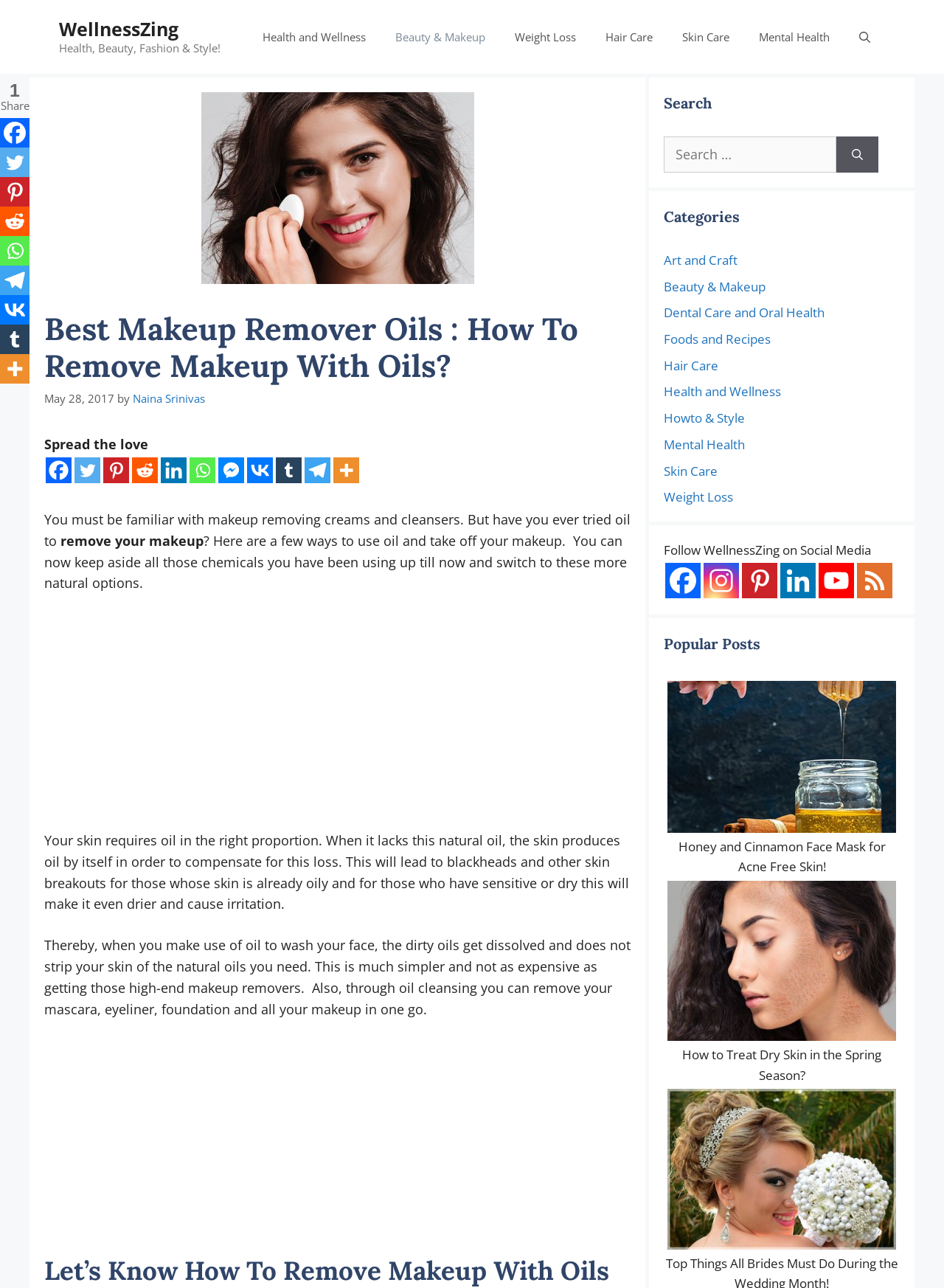Please identify the coordinates of the bounding box that should be clicked to fulfill this instruction: "Search for something".

[0.703, 0.106, 0.886, 0.134]